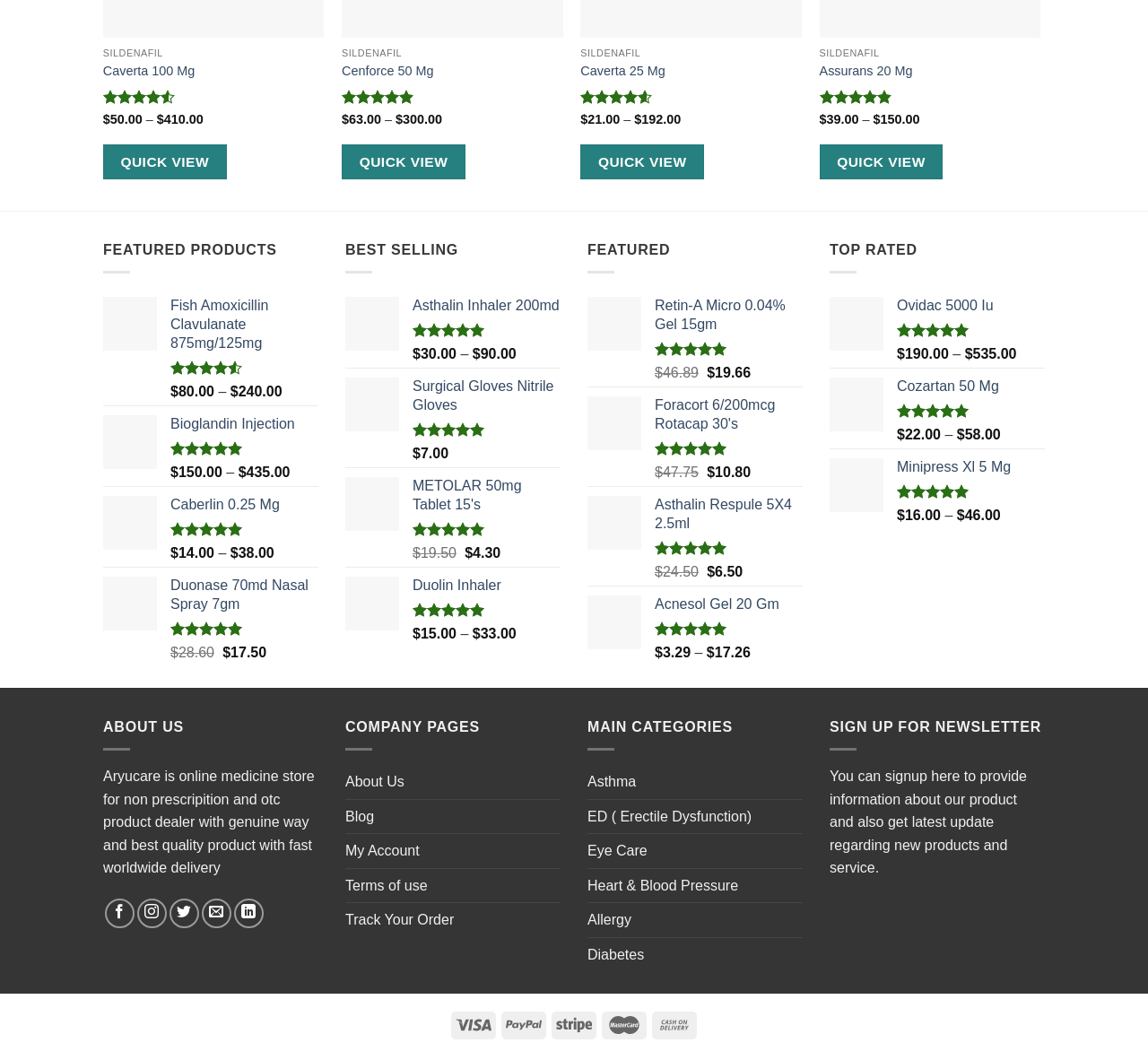How many products are listed under FEATURED PRODUCTS?
Please provide a detailed answer to the question.

I counted the number of products listed under the 'FEATURED PRODUCTS' section, which starts with 'fish-amoxicillin Fish Amoxicillin Clavulanate 875mg/125mg' and ends with 'Duonase 70md Nasal Spray 7gm'. There are 4 products in total.